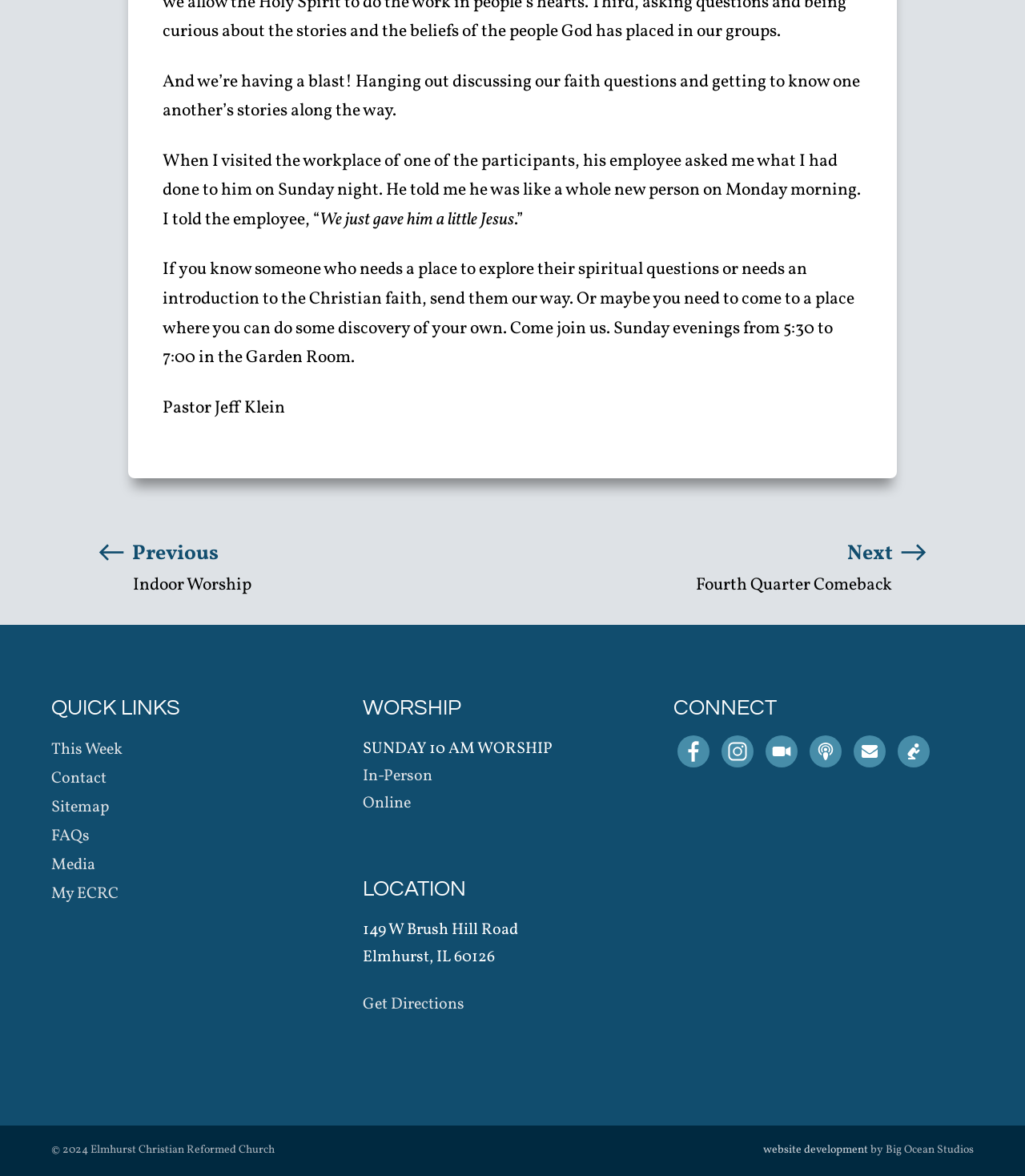Specify the bounding box coordinates of the area that needs to be clicked to achieve the following instruction: "Get Directions".

[0.354, 0.845, 0.453, 0.864]